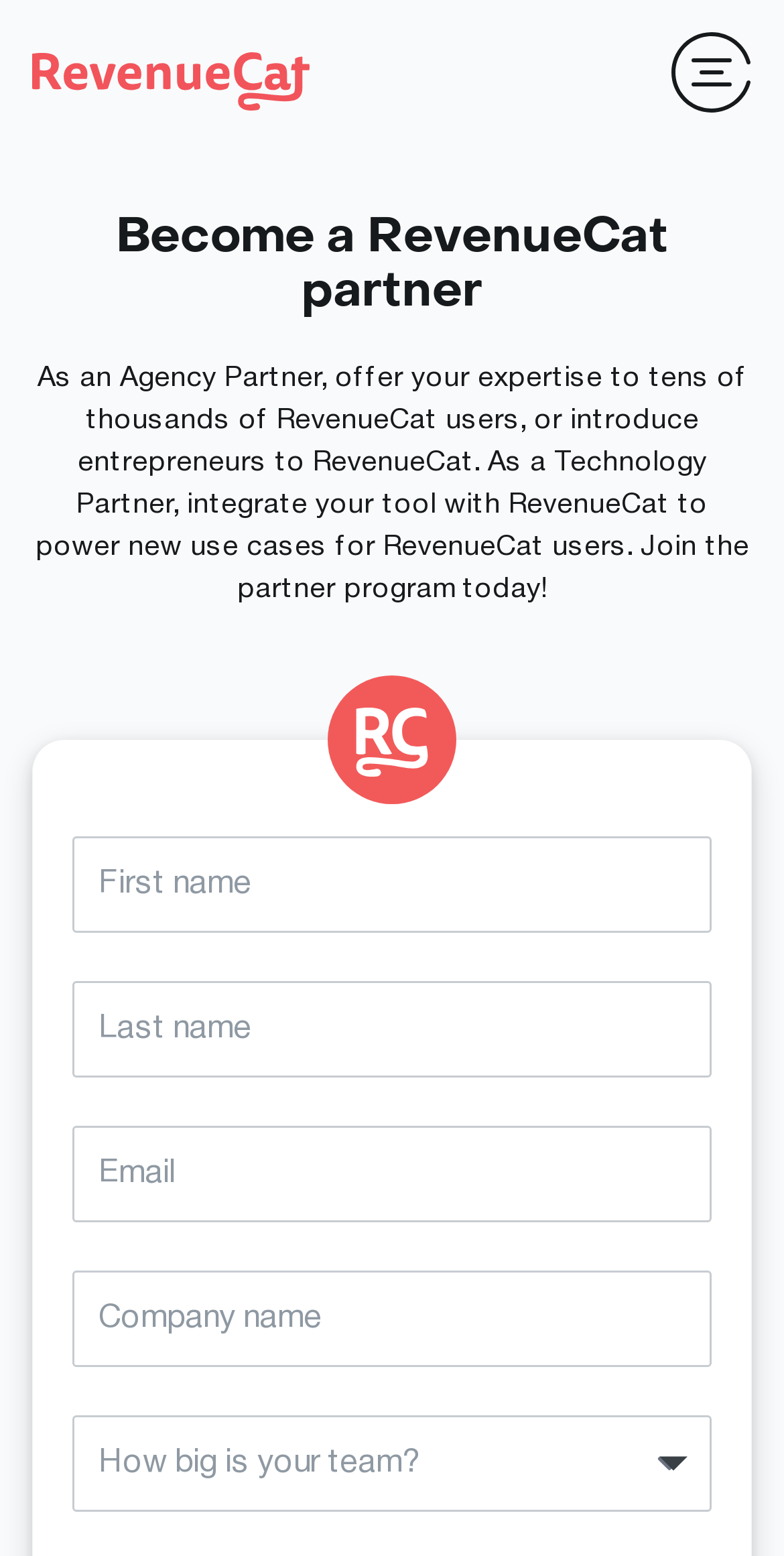What is the format of the partner program description?
Please provide a single word or phrase based on the screenshot.

Text paragraph